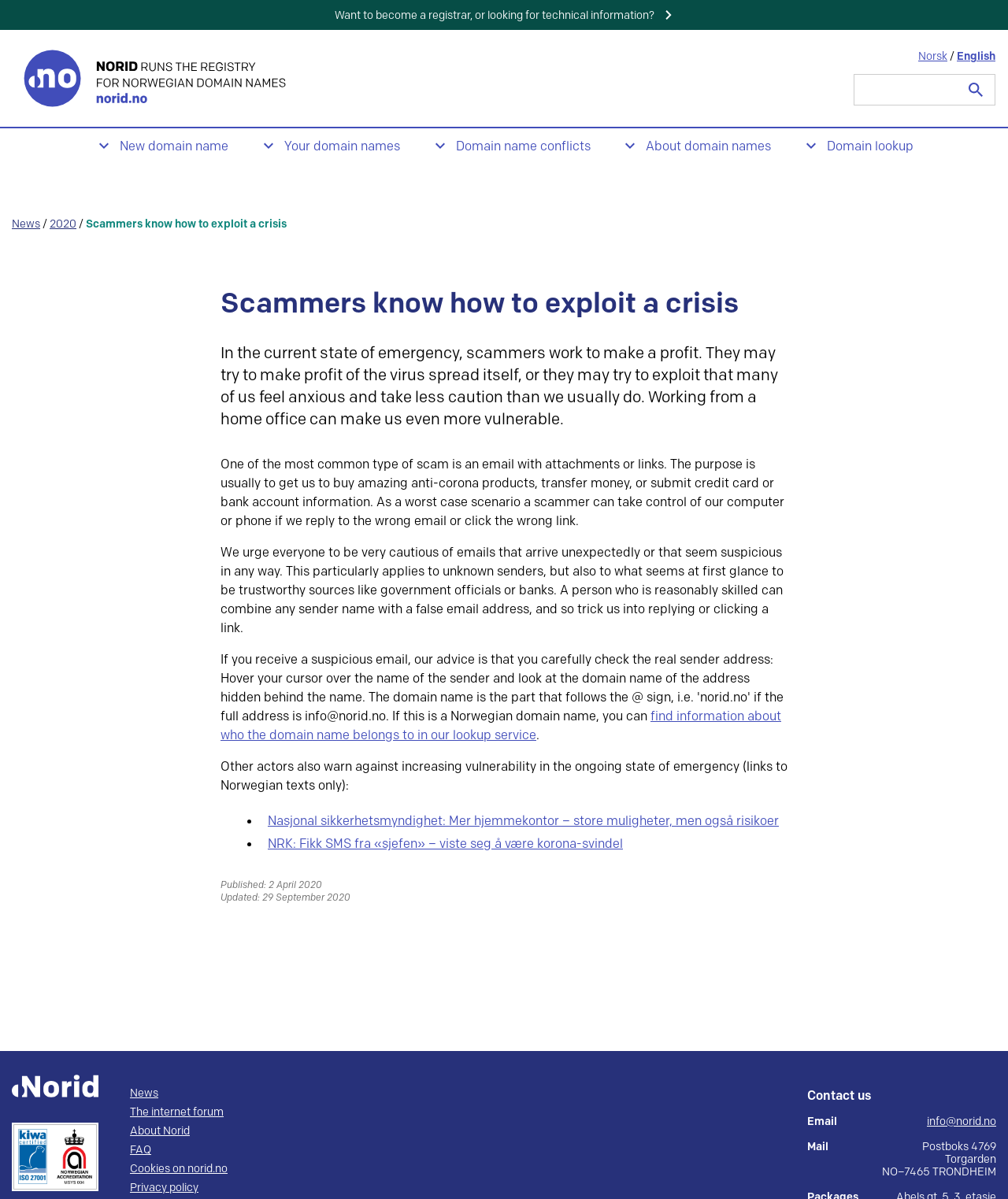Please determine the bounding box coordinates for the UI element described here. Use the format (top-left x, top-left y, bottom-right x, bottom-right y) with values bounded between 0 and 1: alt="Radio Iowa"

None